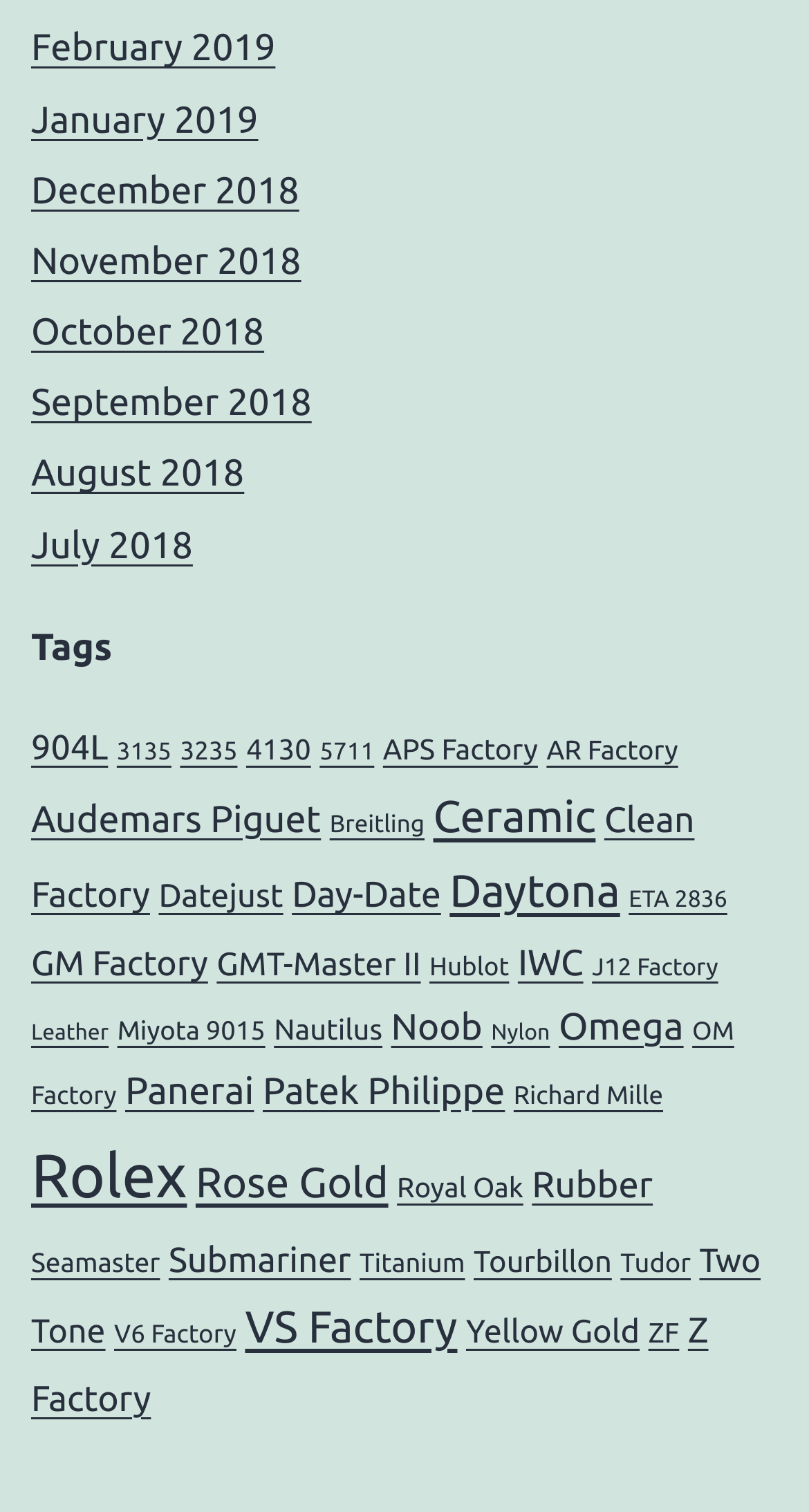Please identify the bounding box coordinates of the element that needs to be clicked to execute the following command: "View 'Audemars Piguet' items". Provide the bounding box using four float numbers between 0 and 1, formatted as [left, top, right, bottom].

[0.038, 0.528, 0.397, 0.555]